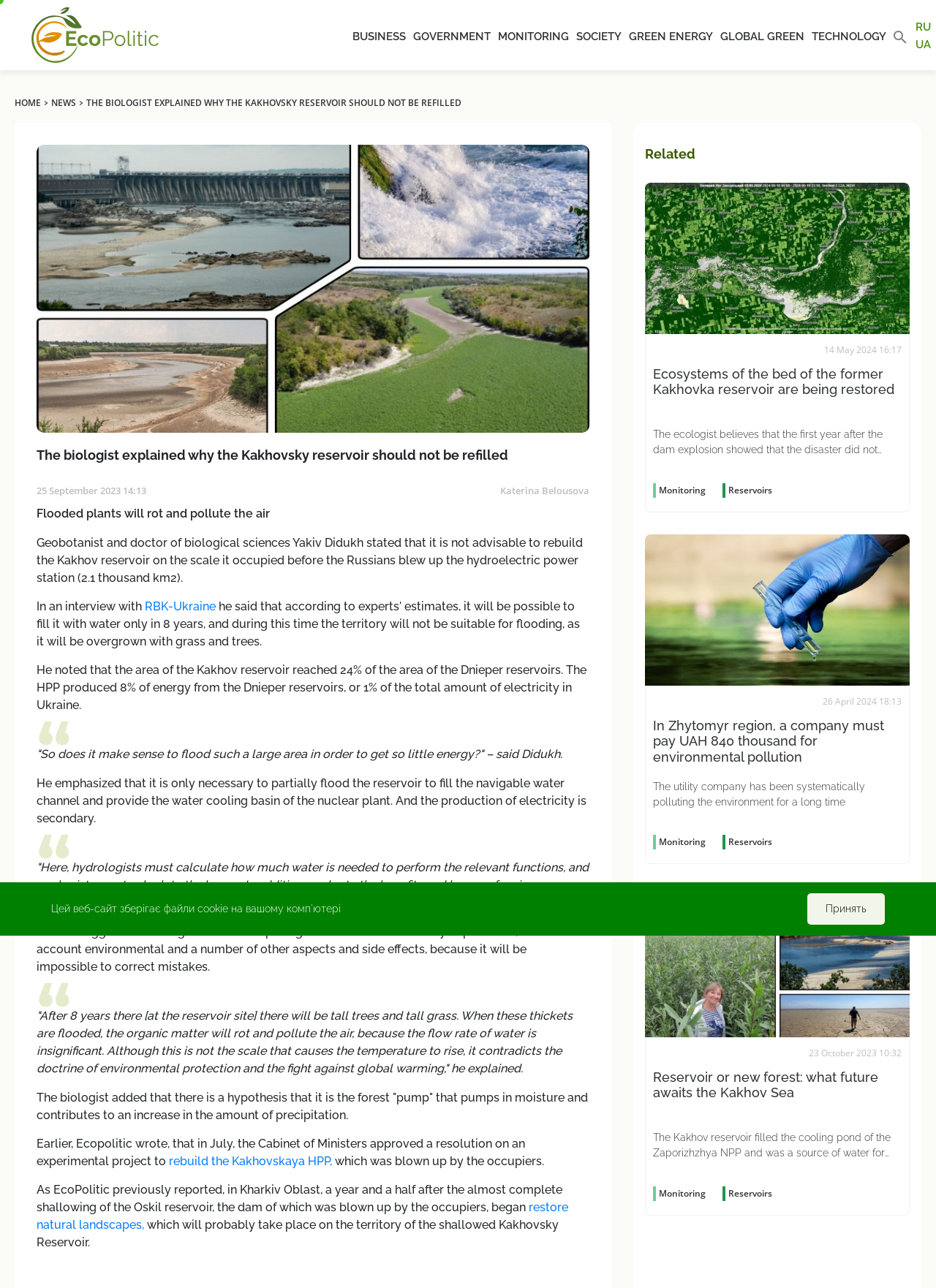Given the description "Katerina Belousova", provide the bounding box coordinates of the corresponding UI element.

[0.534, 0.375, 0.63, 0.392]